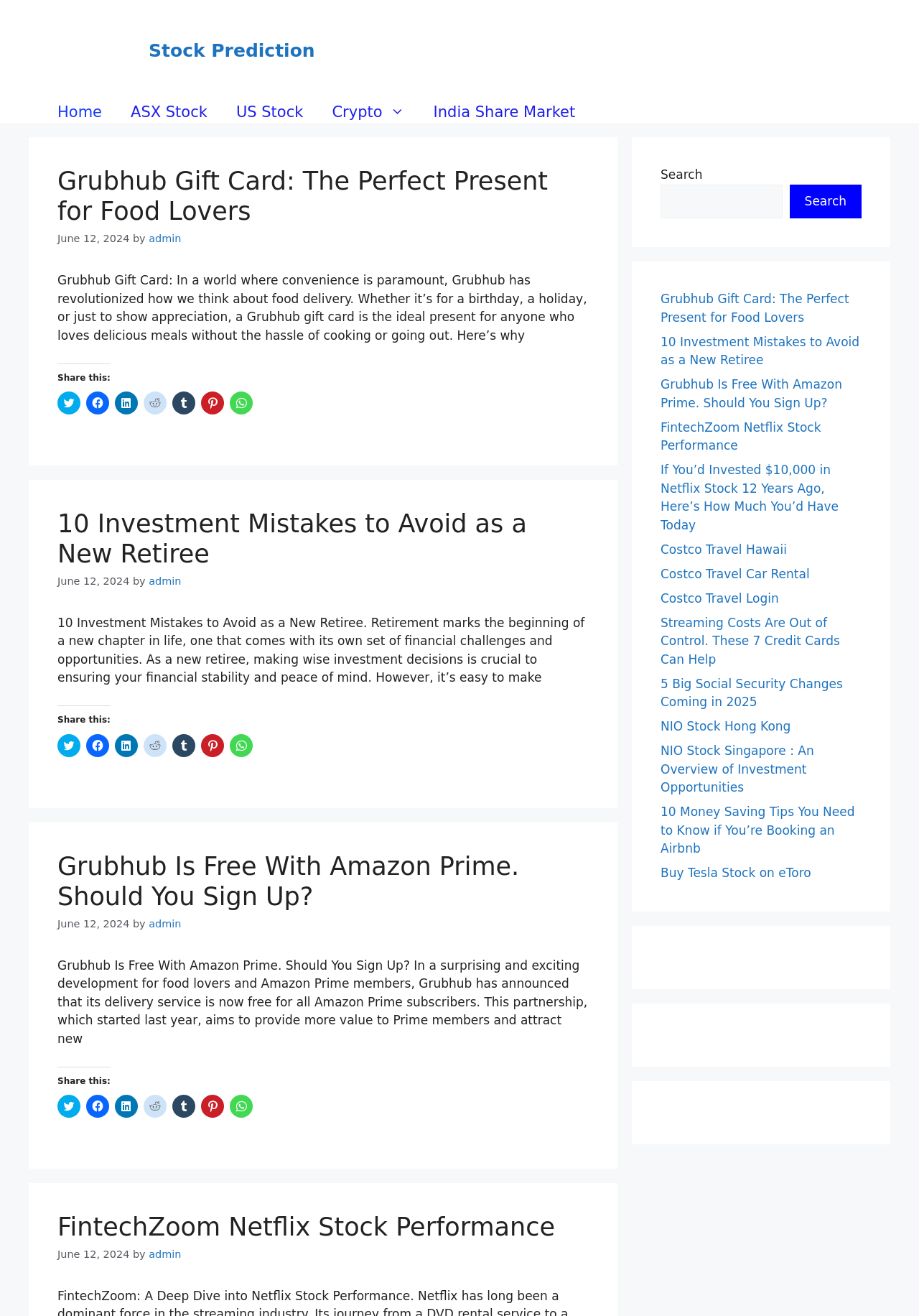Observe the image and answer the following question in detail: What is the date of the articles?

The date of the articles can be found below the headings of each article, which says 'June 12, 2024'.